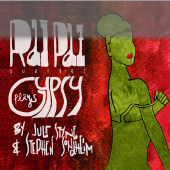What is the theme of the album 'Plays Gypsy'?
Give a one-word or short phrase answer based on the image.

Gypsy